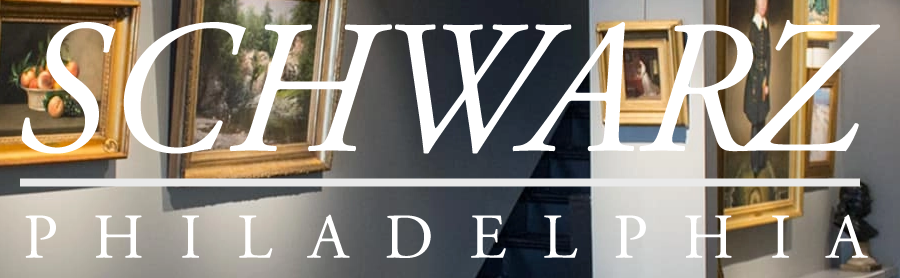Answer the question briefly using a single word or phrase: 
What type of art is displayed in the gallery?

Fine art